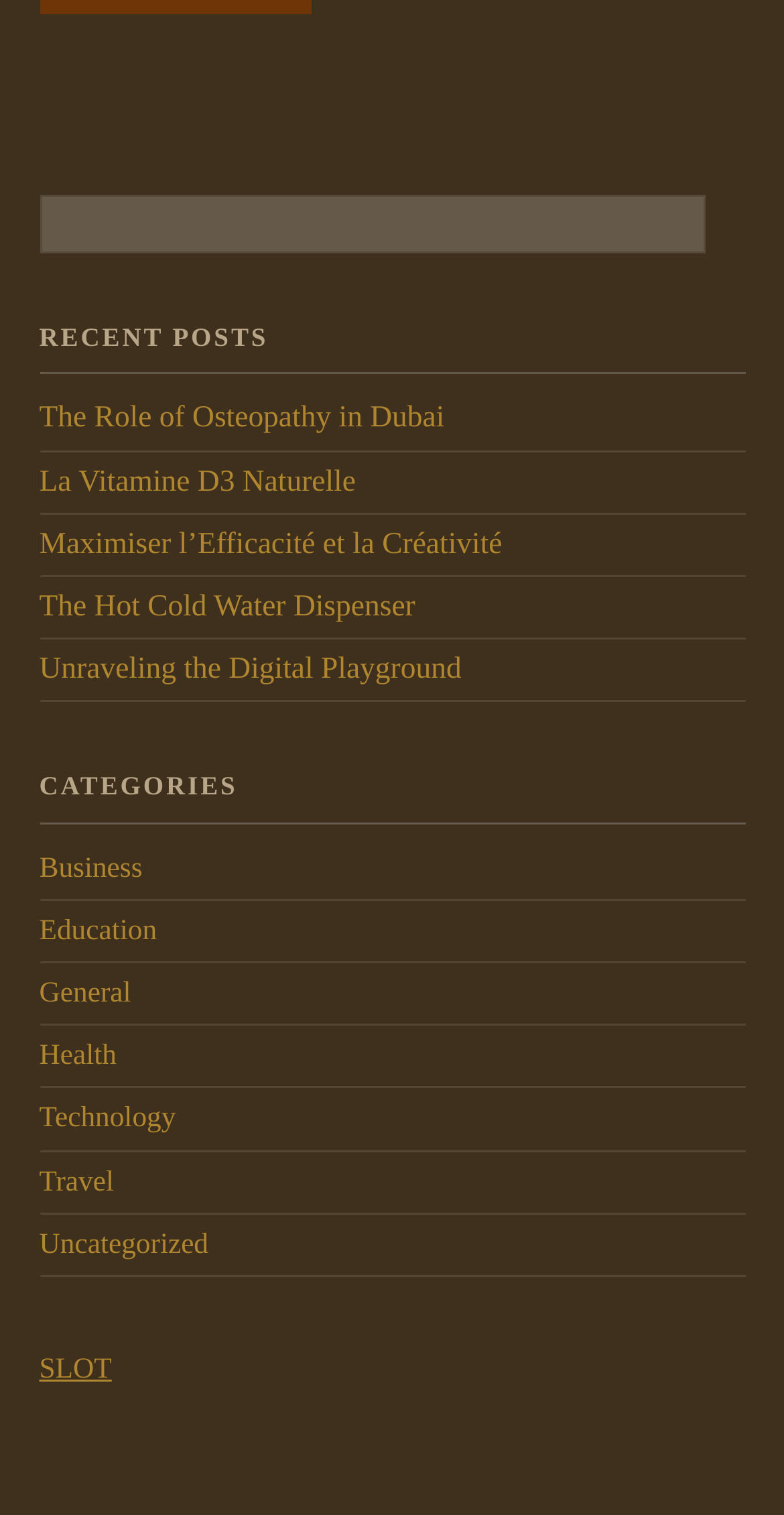From the given element description: "Unraveling the Digital Playground", find the bounding box for the UI element. Provide the coordinates as four float numbers between 0 and 1, in the order [left, top, right, bottom].

[0.05, 0.43, 0.589, 0.453]